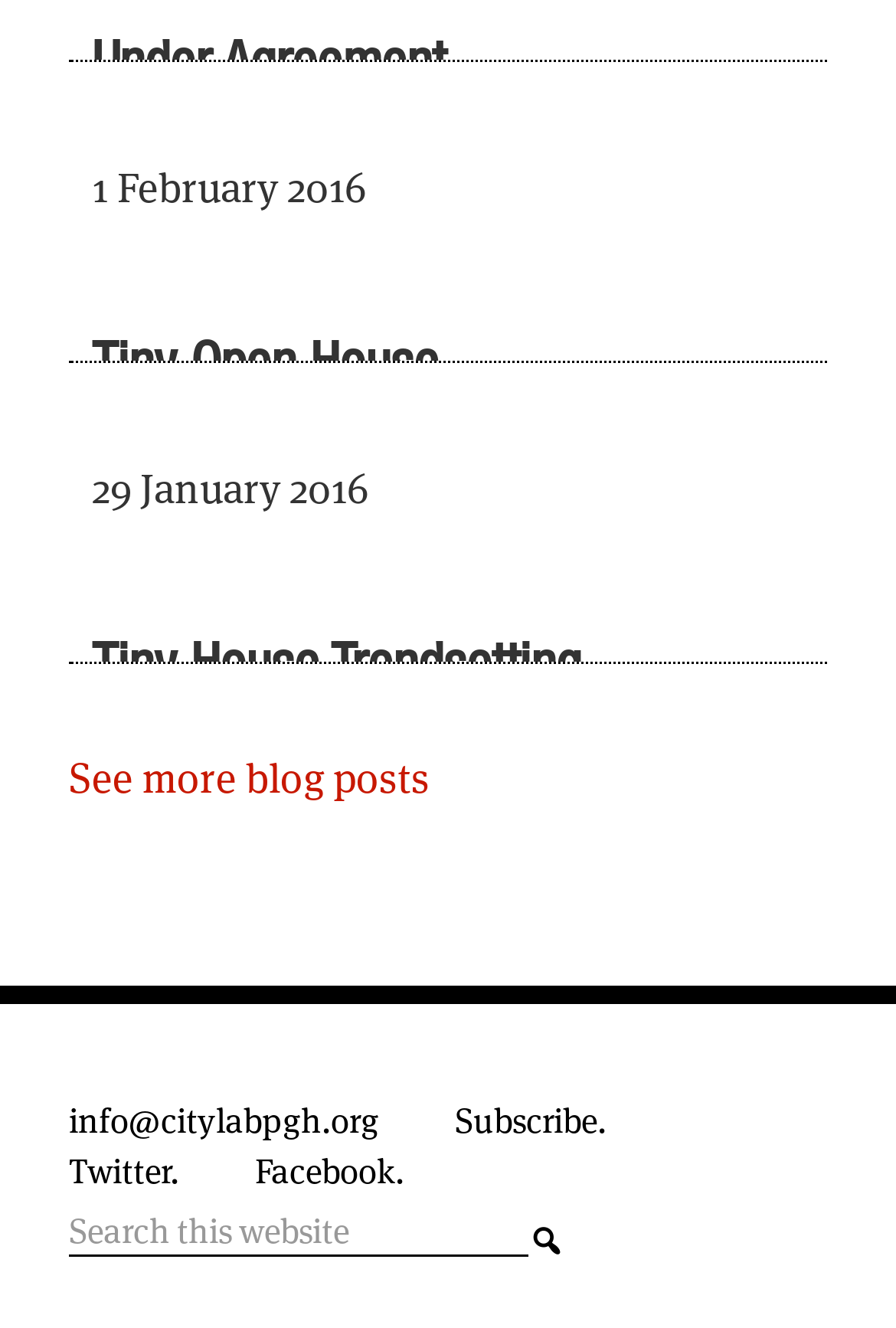Please specify the coordinates of the bounding box for the element that should be clicked to carry out this instruction: "visit Uncategorized category". The coordinates must be four float numbers between 0 and 1, formatted as [left, top, right, bottom].

None